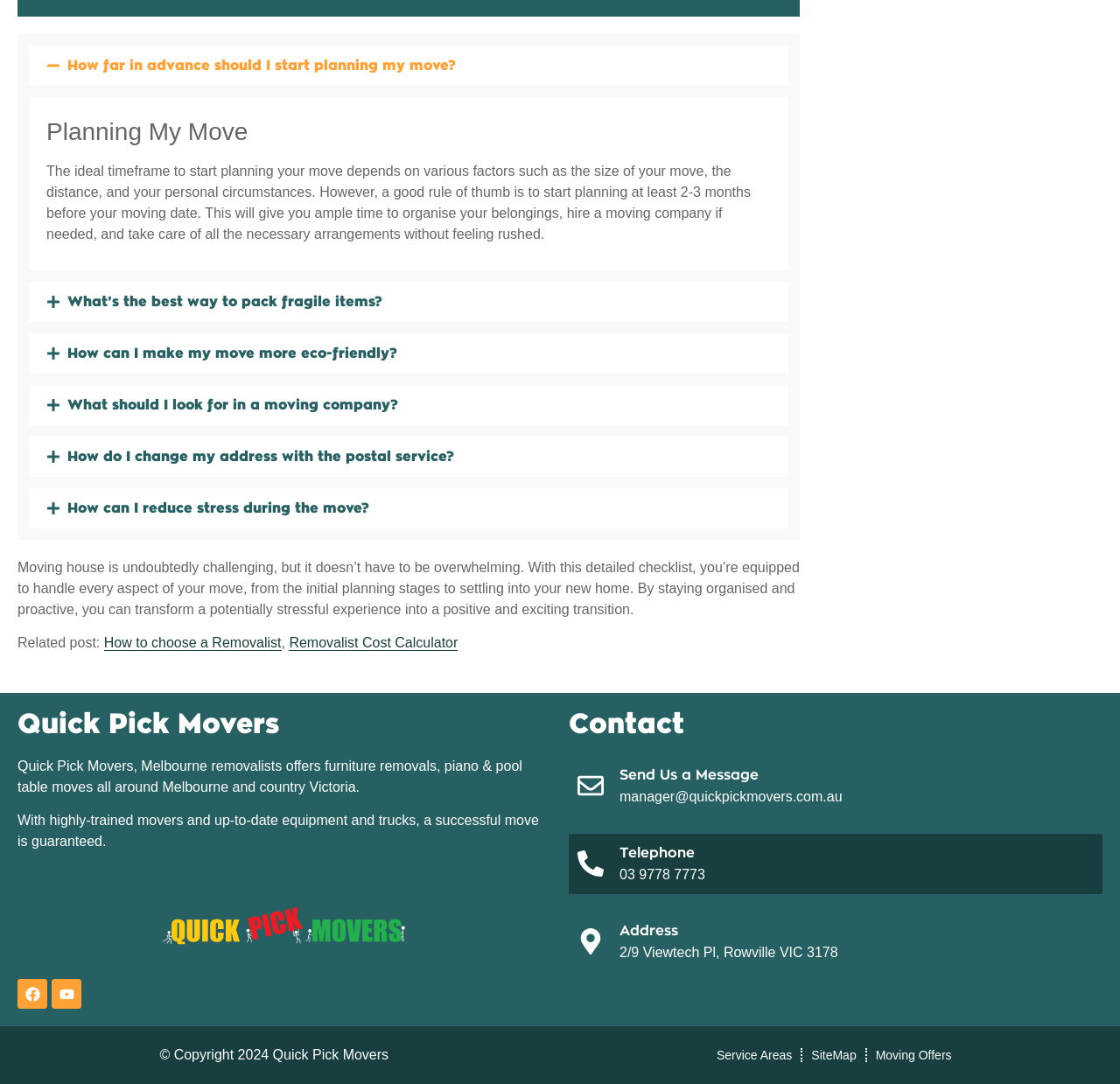Specify the bounding box coordinates of the element's area that should be clicked to execute the given instruction: "Click on 'What’s the best way to pack fragile items?' button". The coordinates should be four float numbers between 0 and 1, i.e., [left, top, right, bottom].

[0.026, 0.26, 0.704, 0.297]